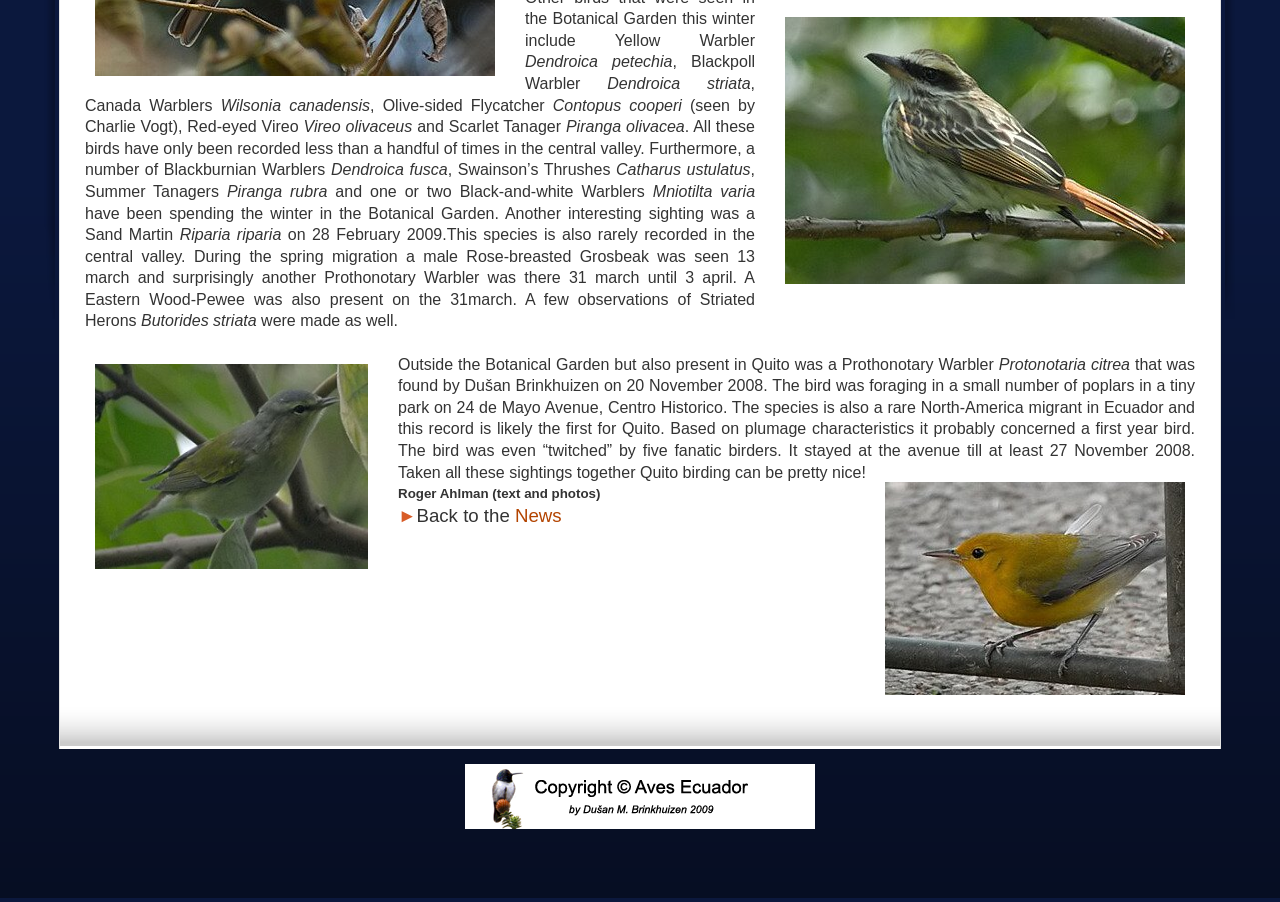Provide the bounding box coordinates of the UI element that matches the description: "News".

[0.402, 0.56, 0.439, 0.583]